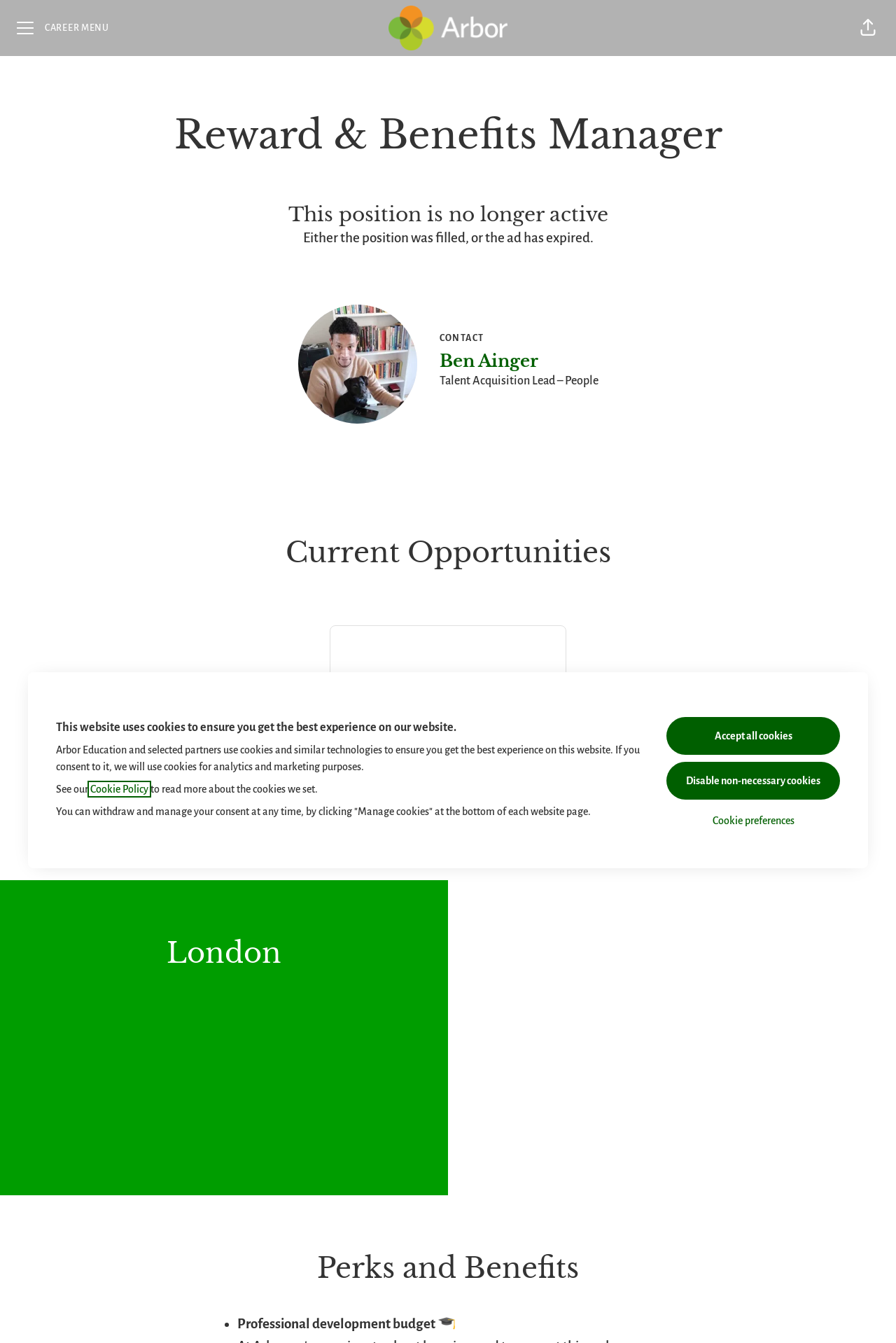Respond with a single word or short phrase to the following question: 
What is one of the perks and benefits?

Professional development budget